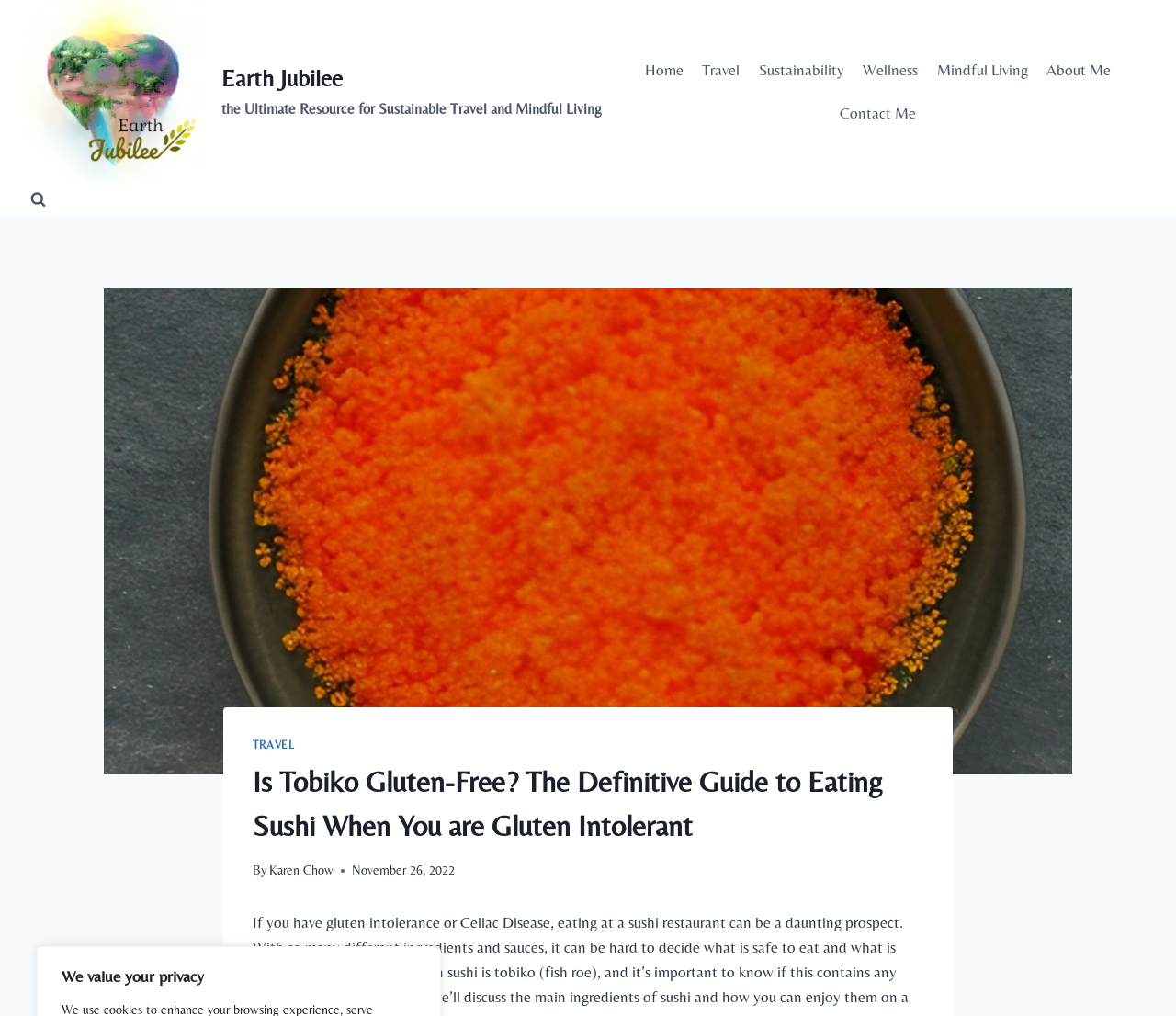Refer to the image and provide an in-depth answer to the question:
When was the article published?

I determined the answer by reading the time element with the text 'November 26, 2022' which is likely the publication date of the article.